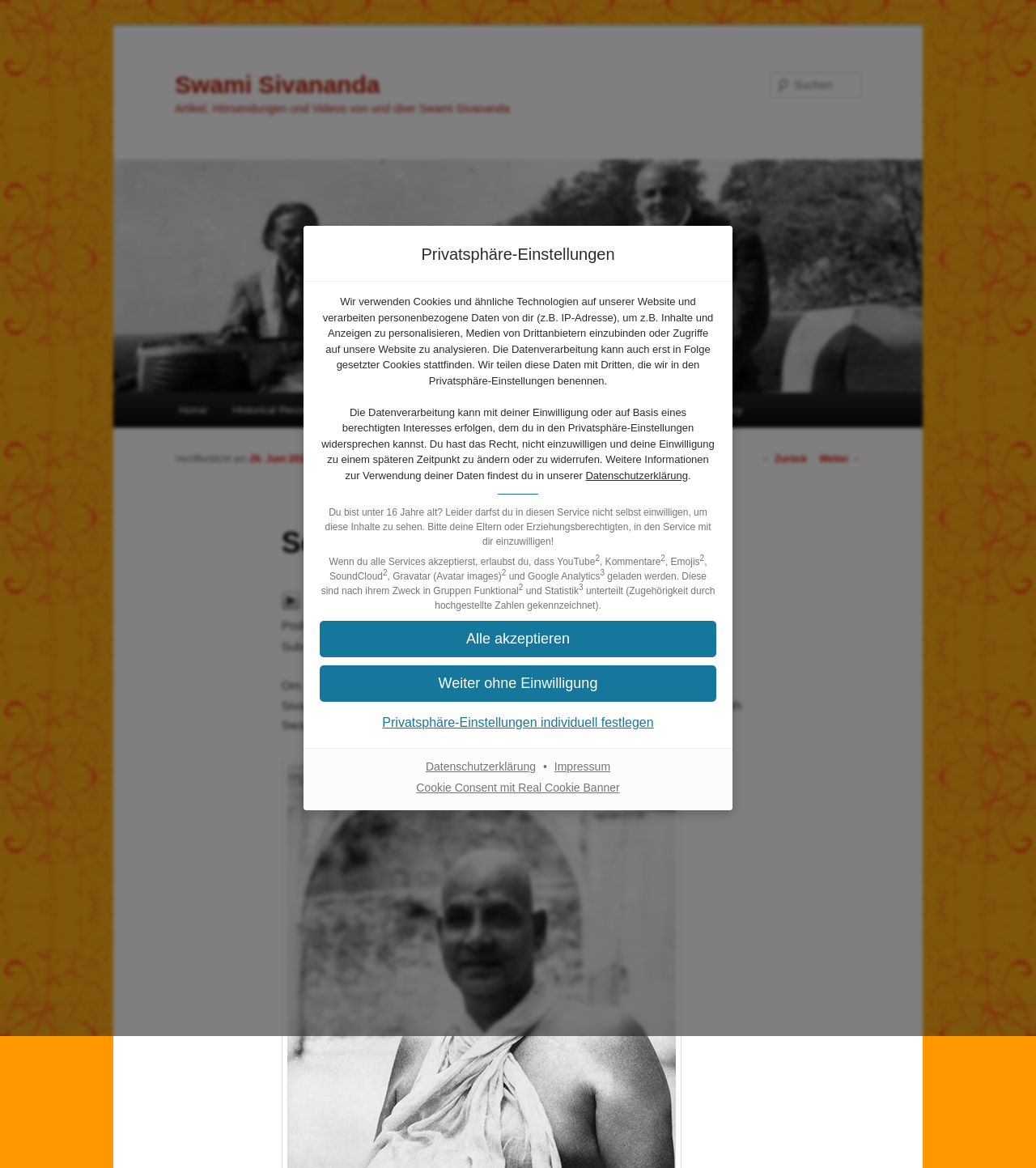Using the description: "parent_node: Swami Sivananda", identify the bounding box of the corresponding UI element in the screenshot.

[0.109, 0.136, 0.891, 0.336]